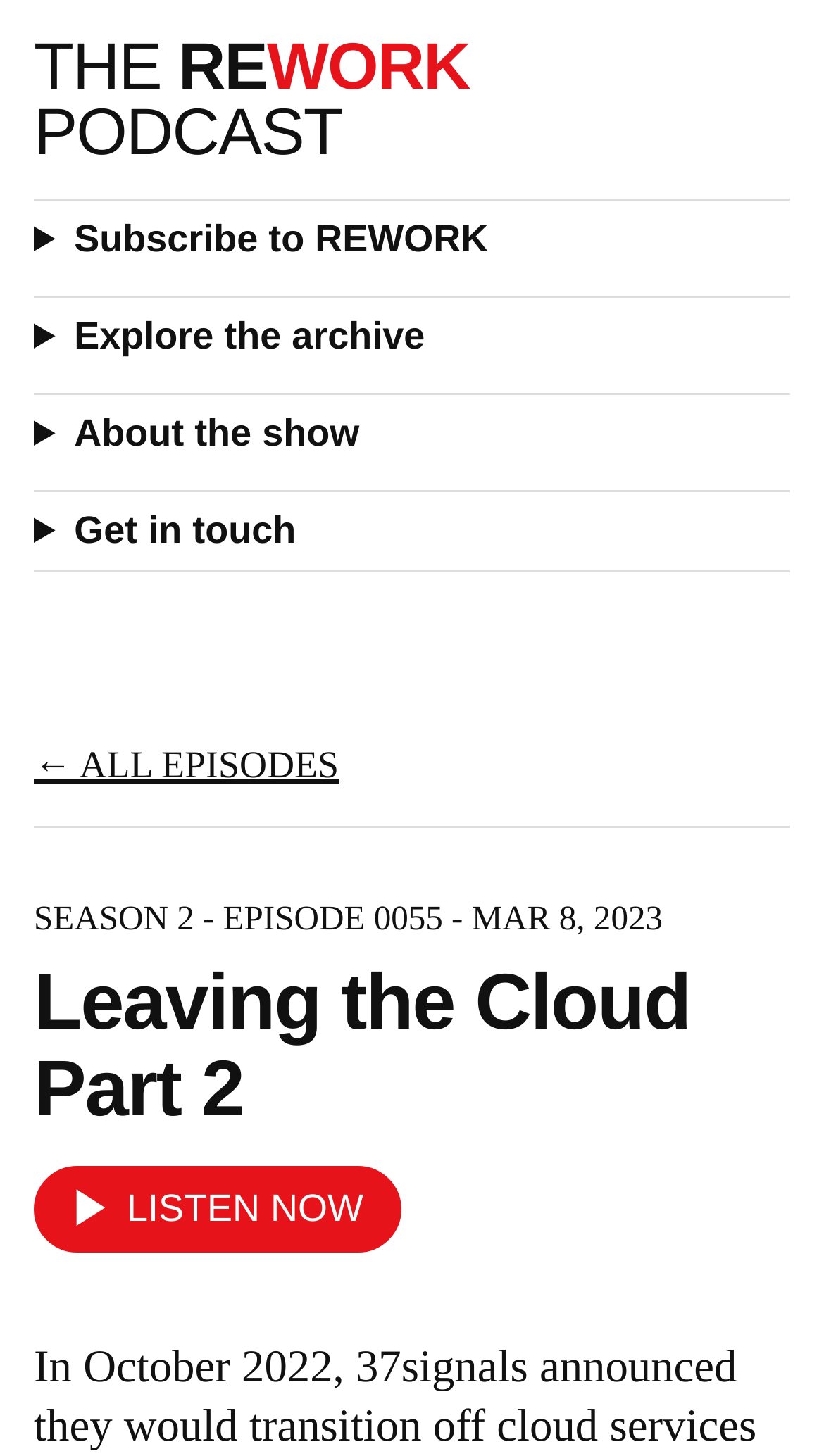Extract the bounding box for the UI element that matches this description: "37signals".

[0.041, 0.586, 0.251, 0.615]